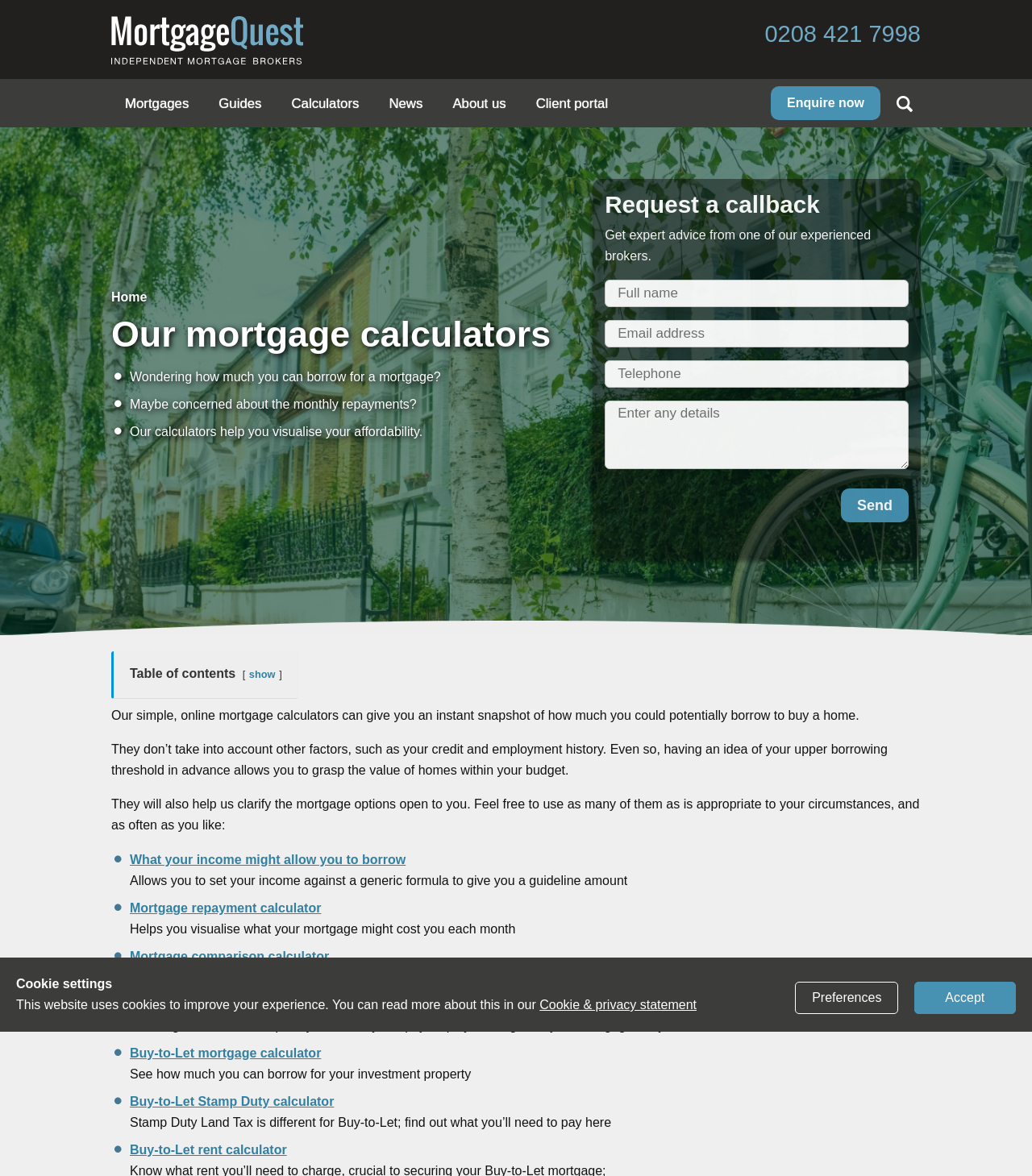Identify the bounding box coordinates of the clickable section necessary to follow the following instruction: "Click the 'What your income might allow you to borrow' link". The coordinates should be presented as four float numbers from 0 to 1, i.e., [left, top, right, bottom].

[0.126, 0.712, 0.393, 0.724]